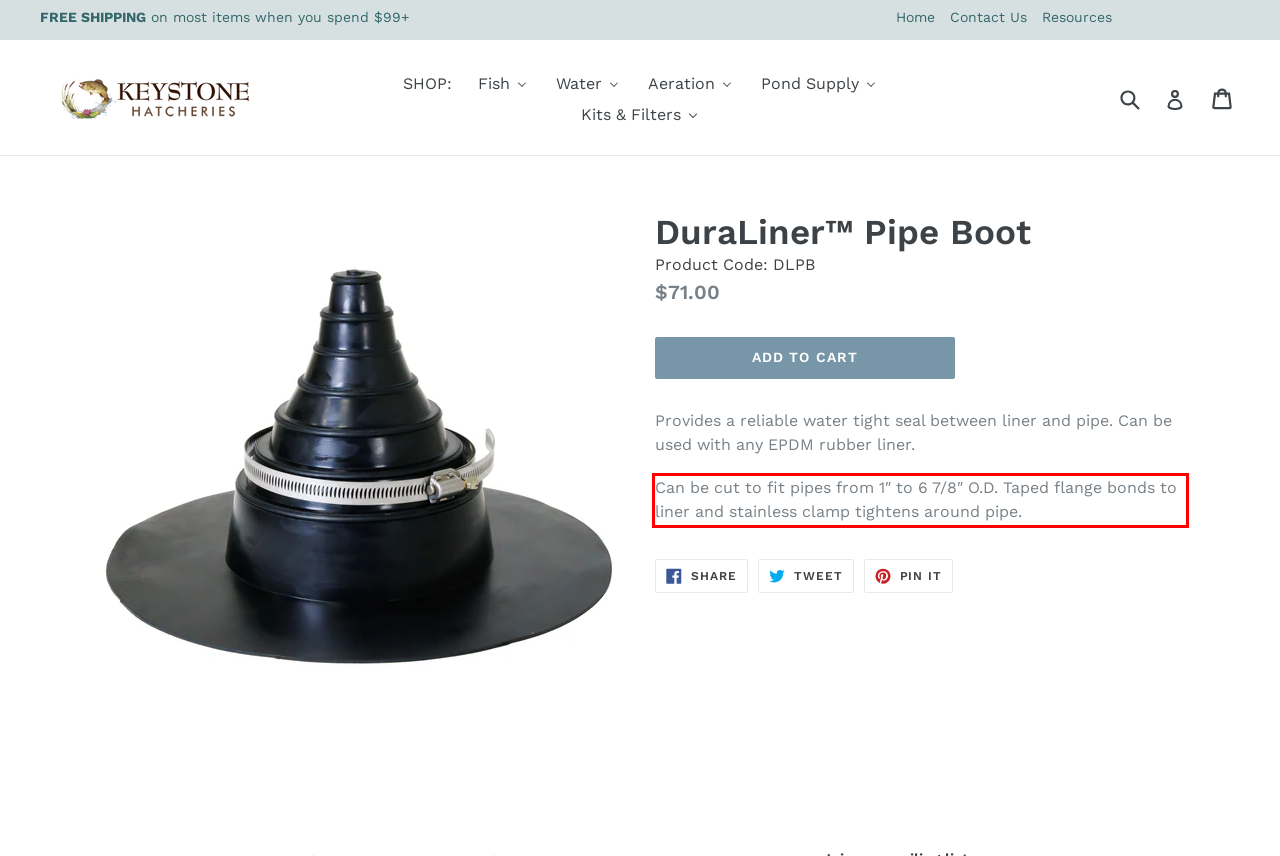Using the provided screenshot of a webpage, recognize and generate the text found within the red rectangle bounding box.

Can be cut to fit pipes from 1″ to 6 7/8″ O.D. Taped flange bonds to liner and stainless clamp tightens around pipe.